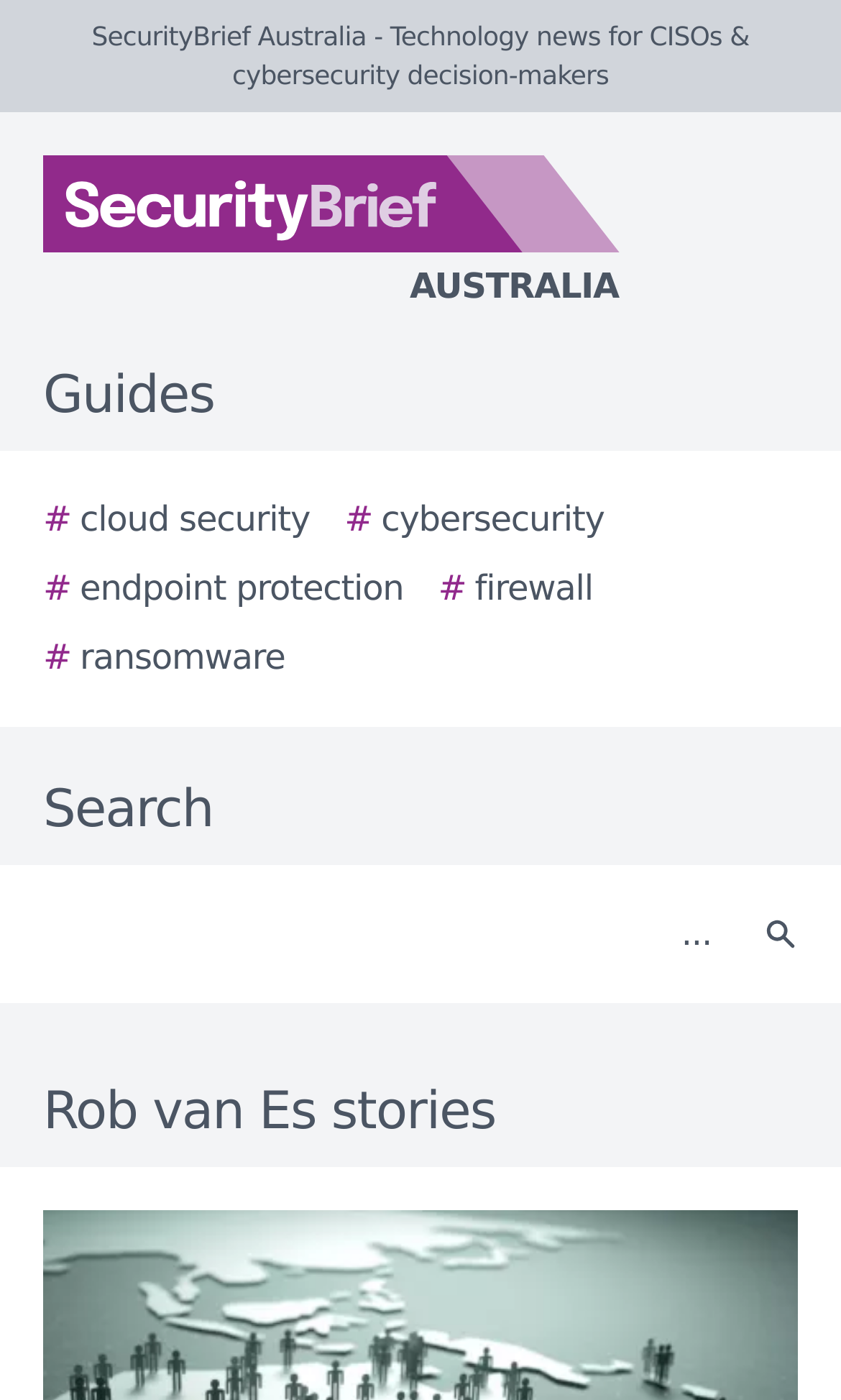Please identify the bounding box coordinates of the region to click in order to complete the given instruction: "contact us". The coordinates should be four float numbers between 0 and 1, i.e., [left, top, right, bottom].

None